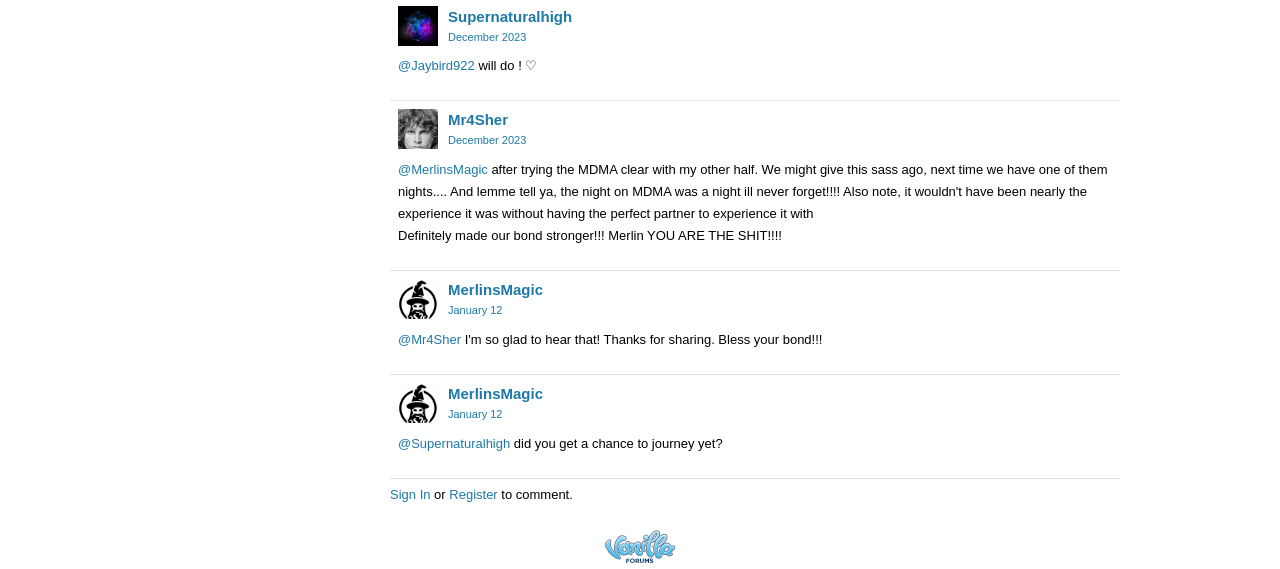Please provide the bounding box coordinates for the element that needs to be clicked to perform the instruction: "Sign in to the forum". The coordinates must consist of four float numbers between 0 and 1, formatted as [left, top, right, bottom].

[0.305, 0.855, 0.336, 0.882]